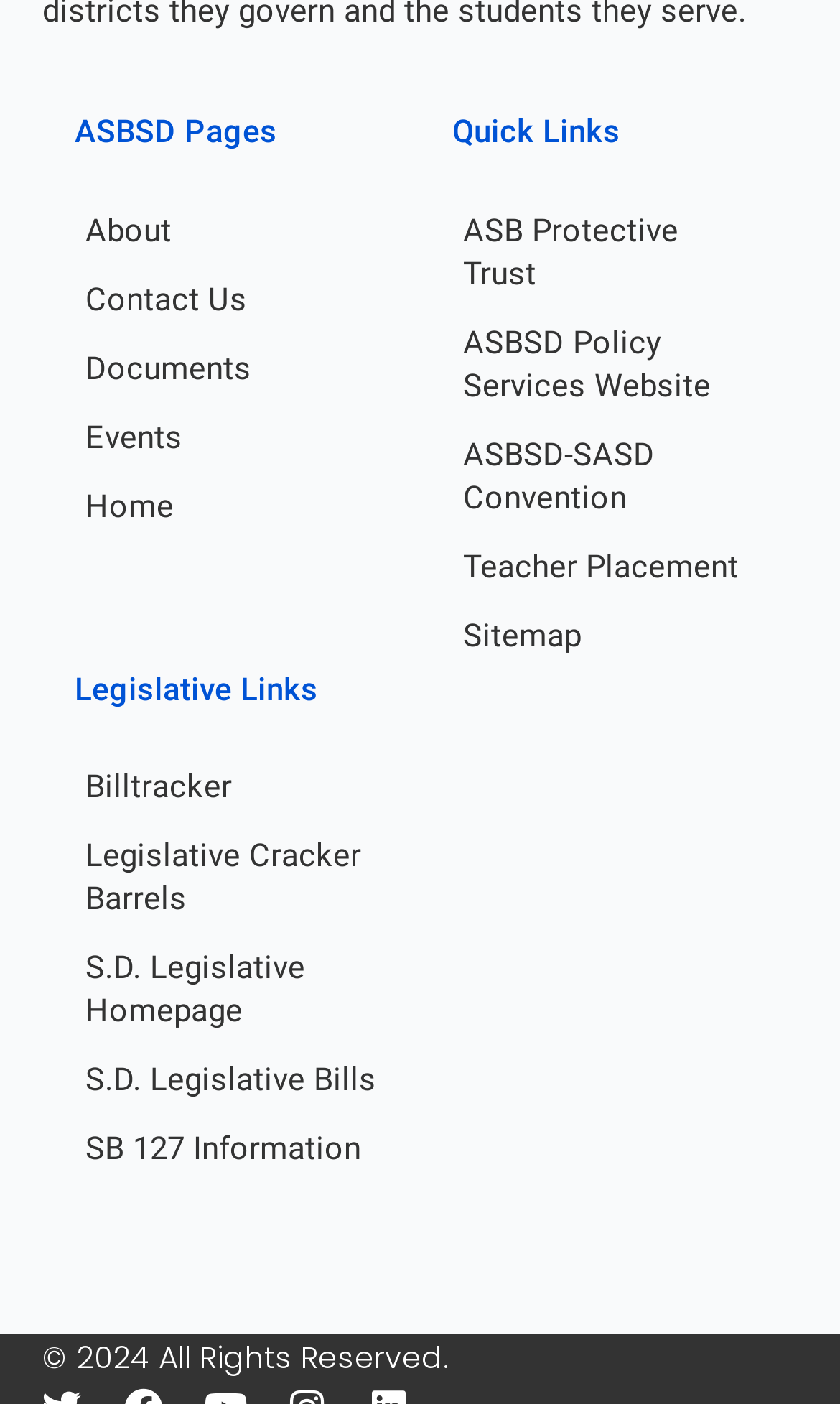Pinpoint the bounding box coordinates of the clickable element needed to complete the instruction: "check Billtracker". The coordinates should be provided as four float numbers between 0 and 1: [left, top, right, bottom].

[0.05, 0.535, 0.5, 0.584]